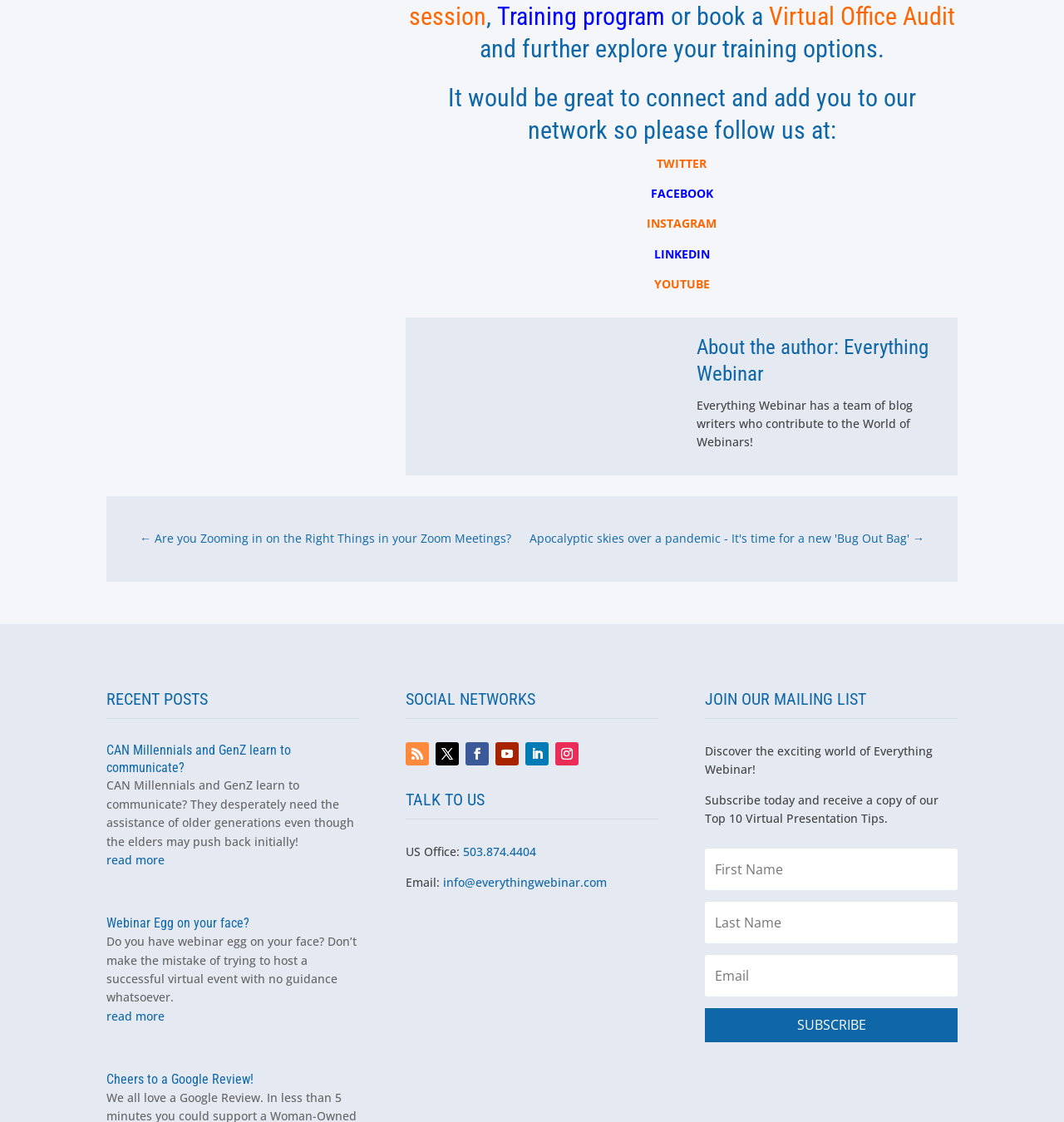Find the bounding box coordinates for the HTML element specified by: "info@everythingwebinar.com".

[0.416, 0.779, 0.57, 0.793]